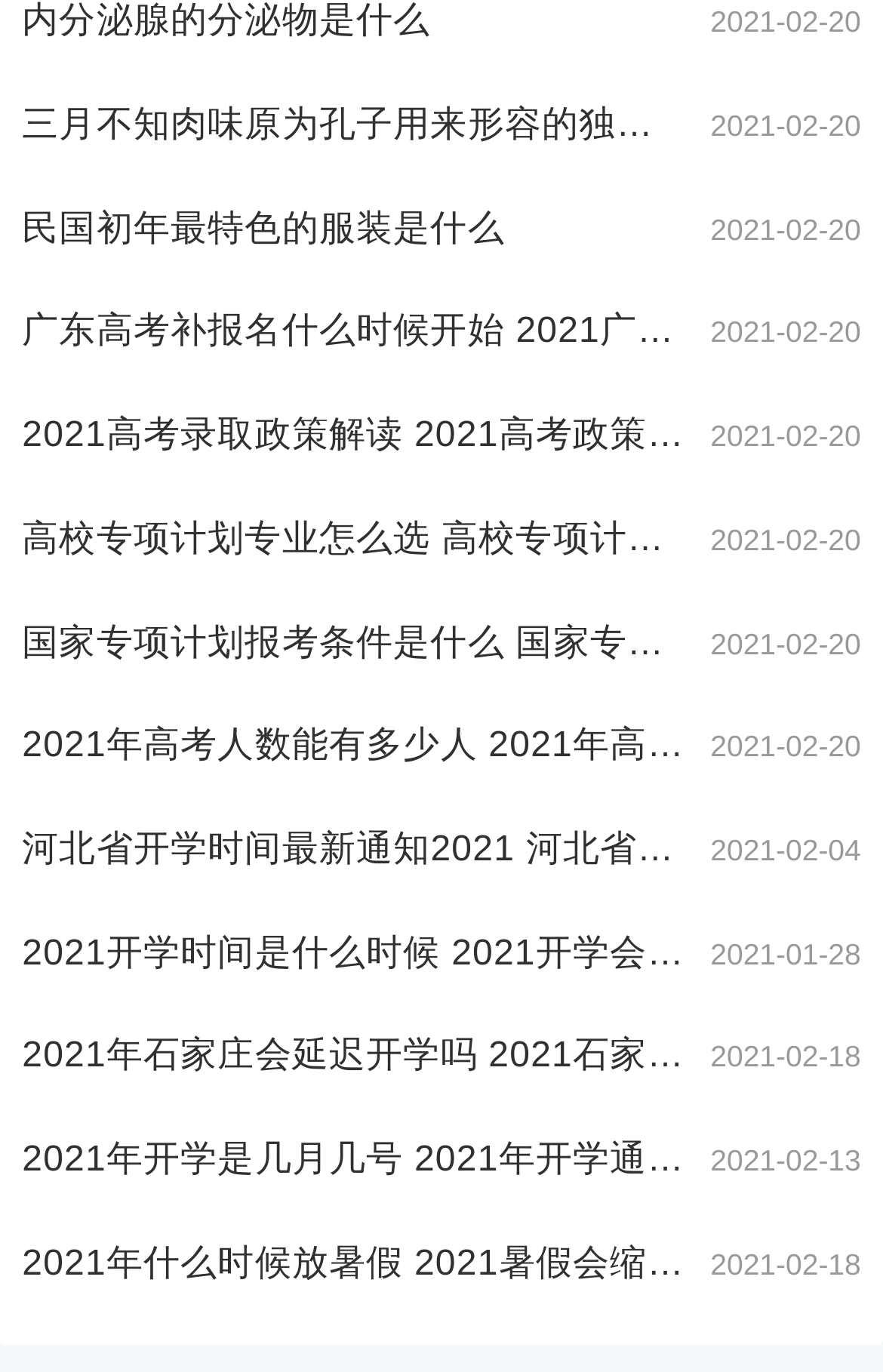Give a one-word or one-phrase response to the question:
What is the date of the latest article?

2021-02-20